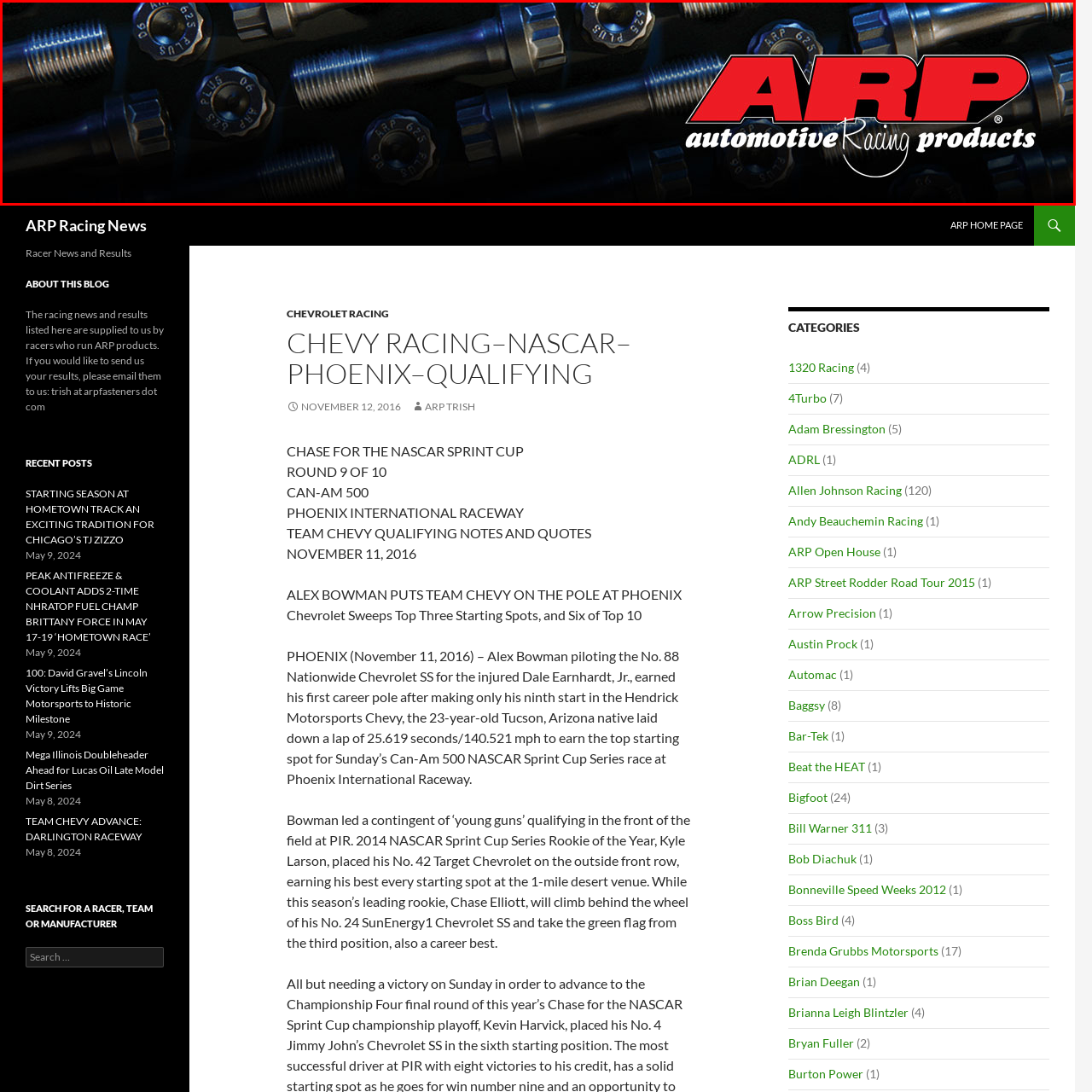What is the purpose of the bolts and fasteners?
Analyze the image segment within the red bounding box and respond to the question using a single word or brief phrase.

Enhancing performance and safety